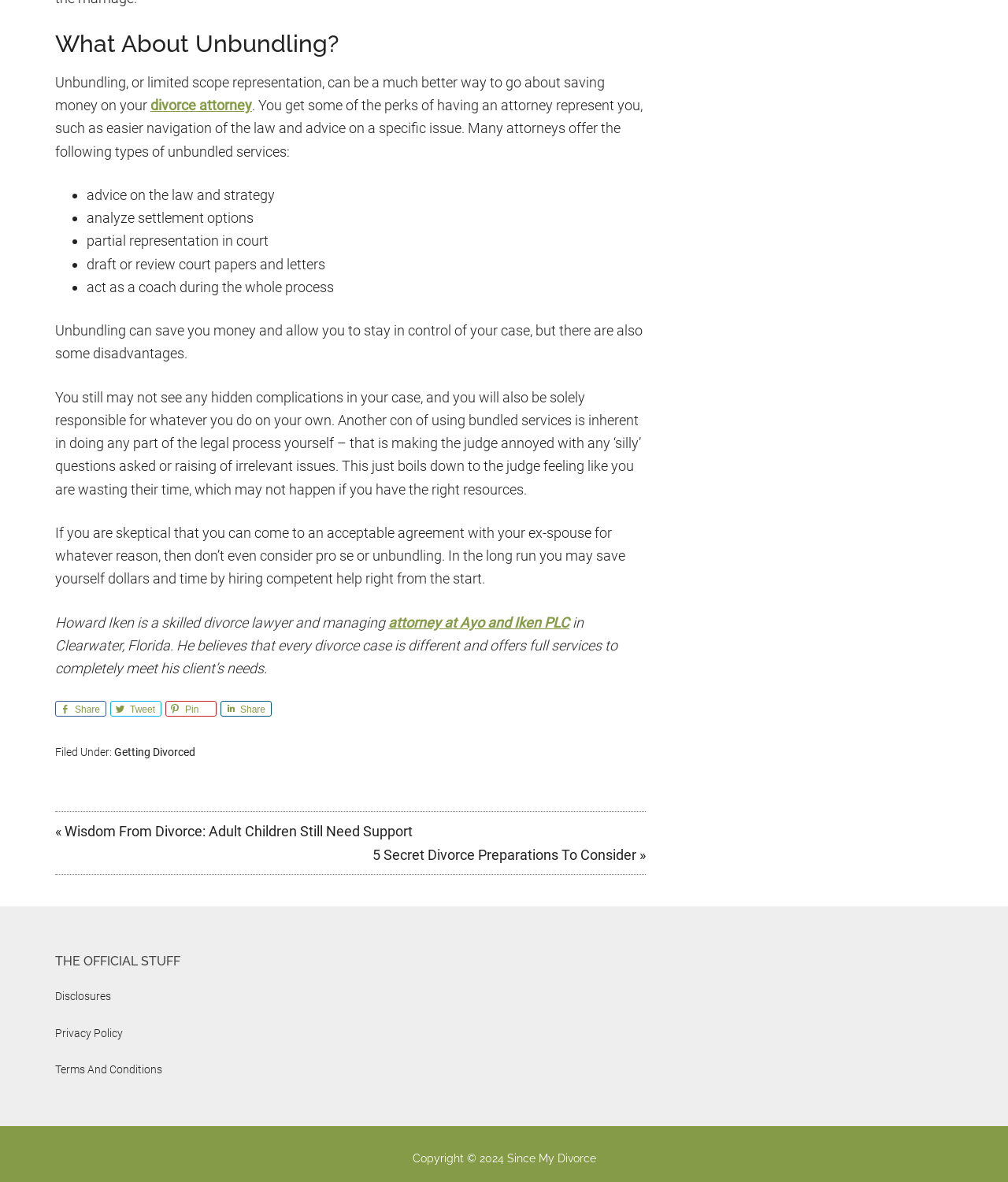Locate and provide the bounding box coordinates for the HTML element that matches this description: "Privacy Policy".

[0.055, 0.869, 0.122, 0.879]